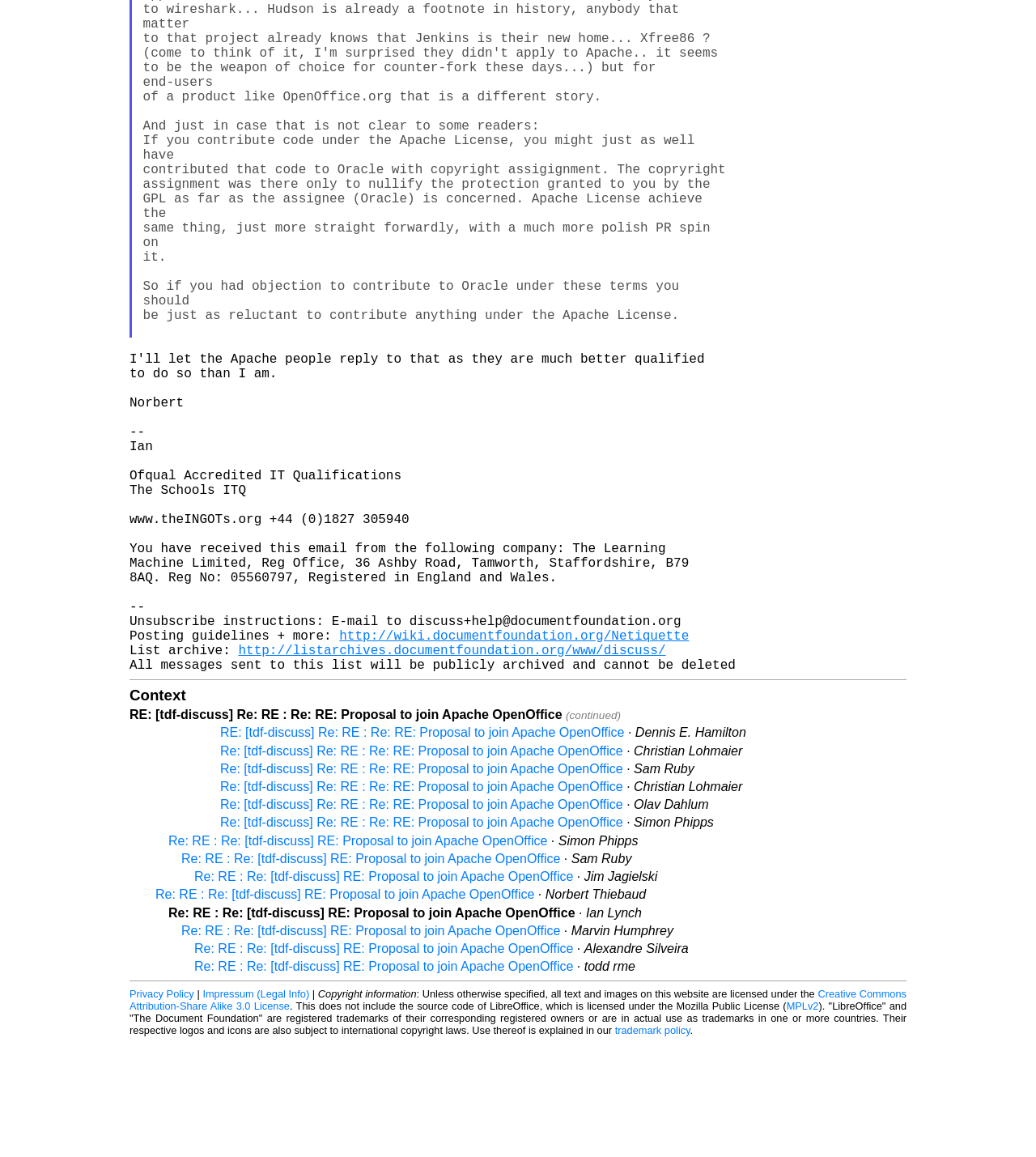Please answer the following question using a single word or phrase: 
What is the license of the source code of LibreOffice?

Mozilla Public License (MPLv2)